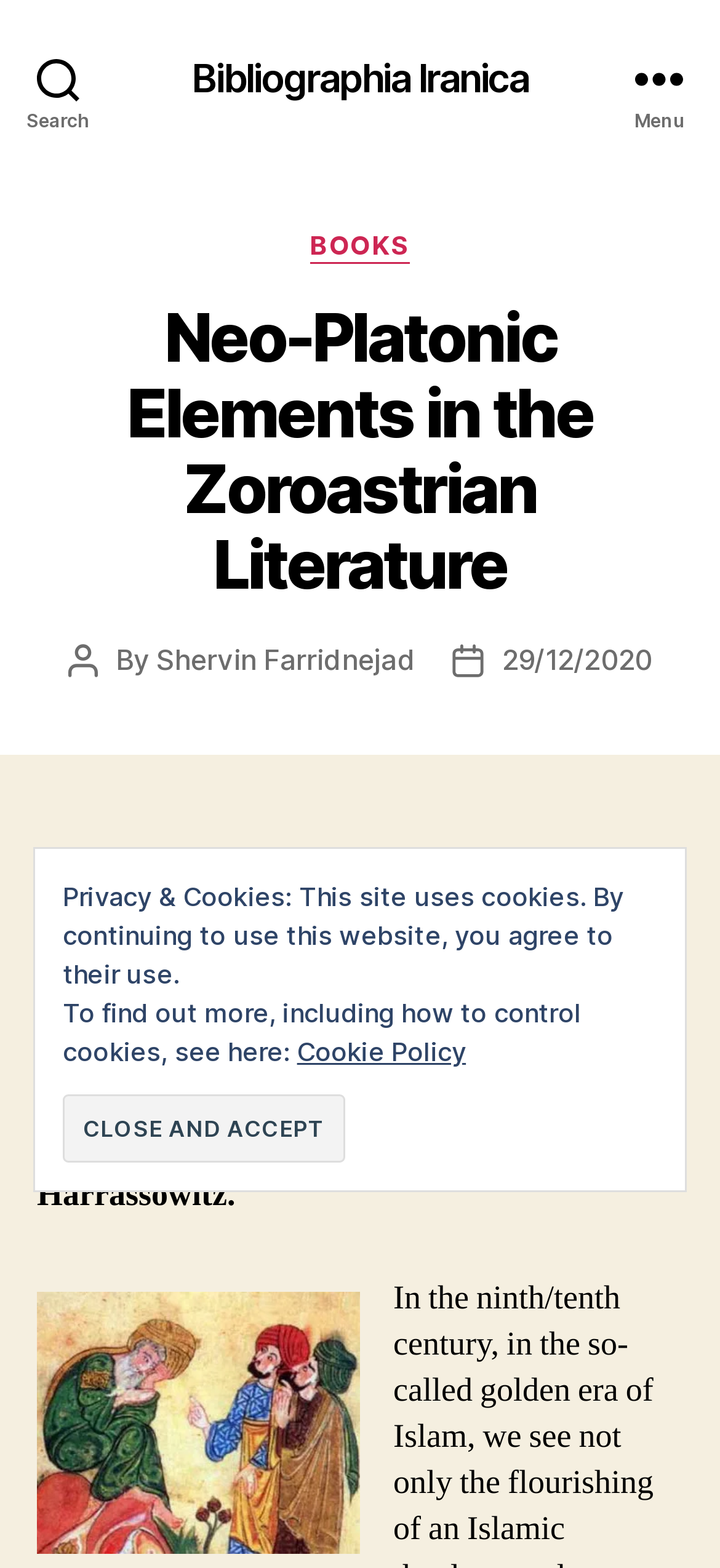Respond to the question below with a concise word or phrase:
What is the publication date of the book?

29/12/2020